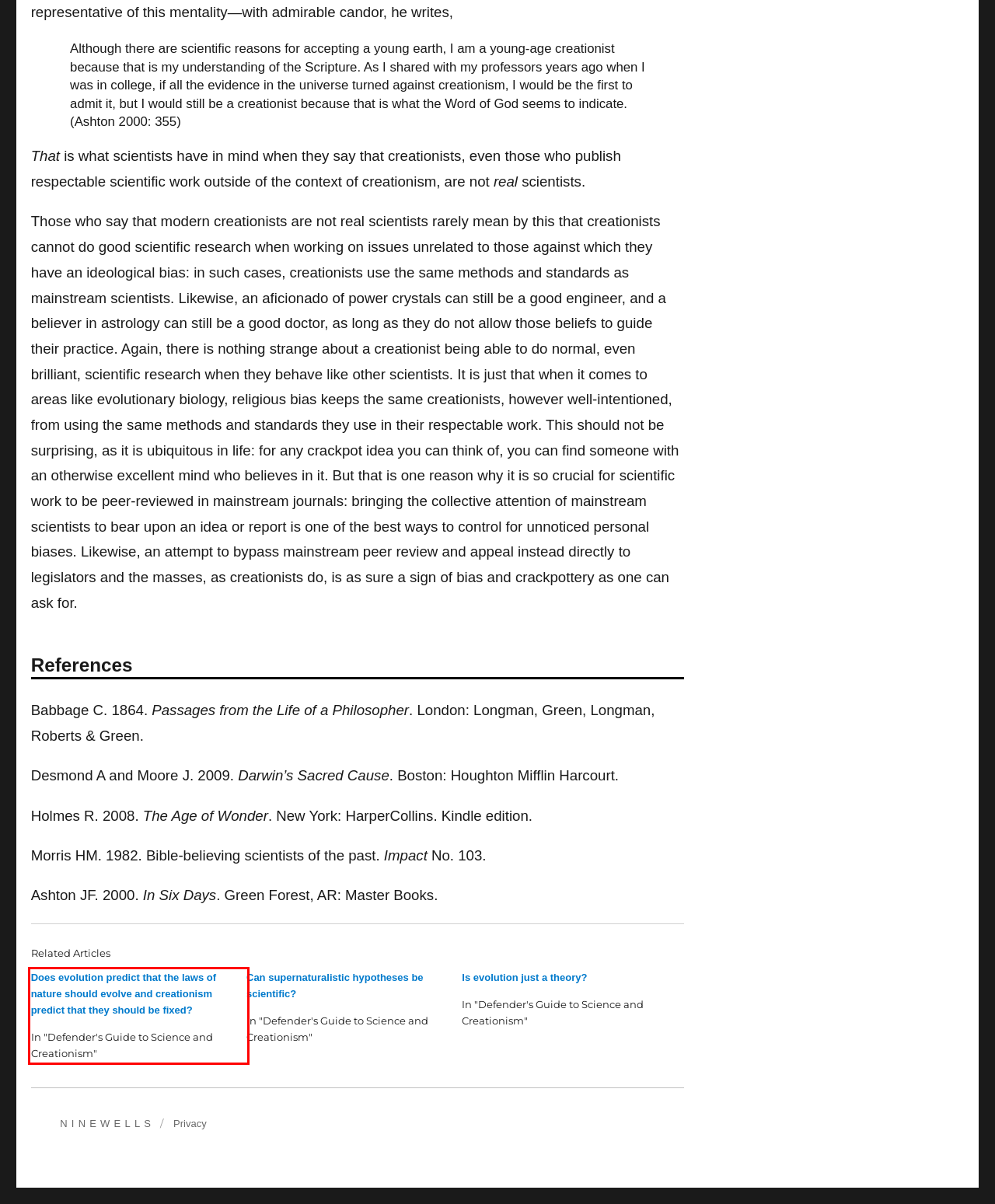Please extract the text content within the red bounding box on the webpage screenshot using OCR.

Does evolution predict that the laws of nature should evolve and creationism predict that they should be fixed? In "Defender's Guide to Science and Creationism"